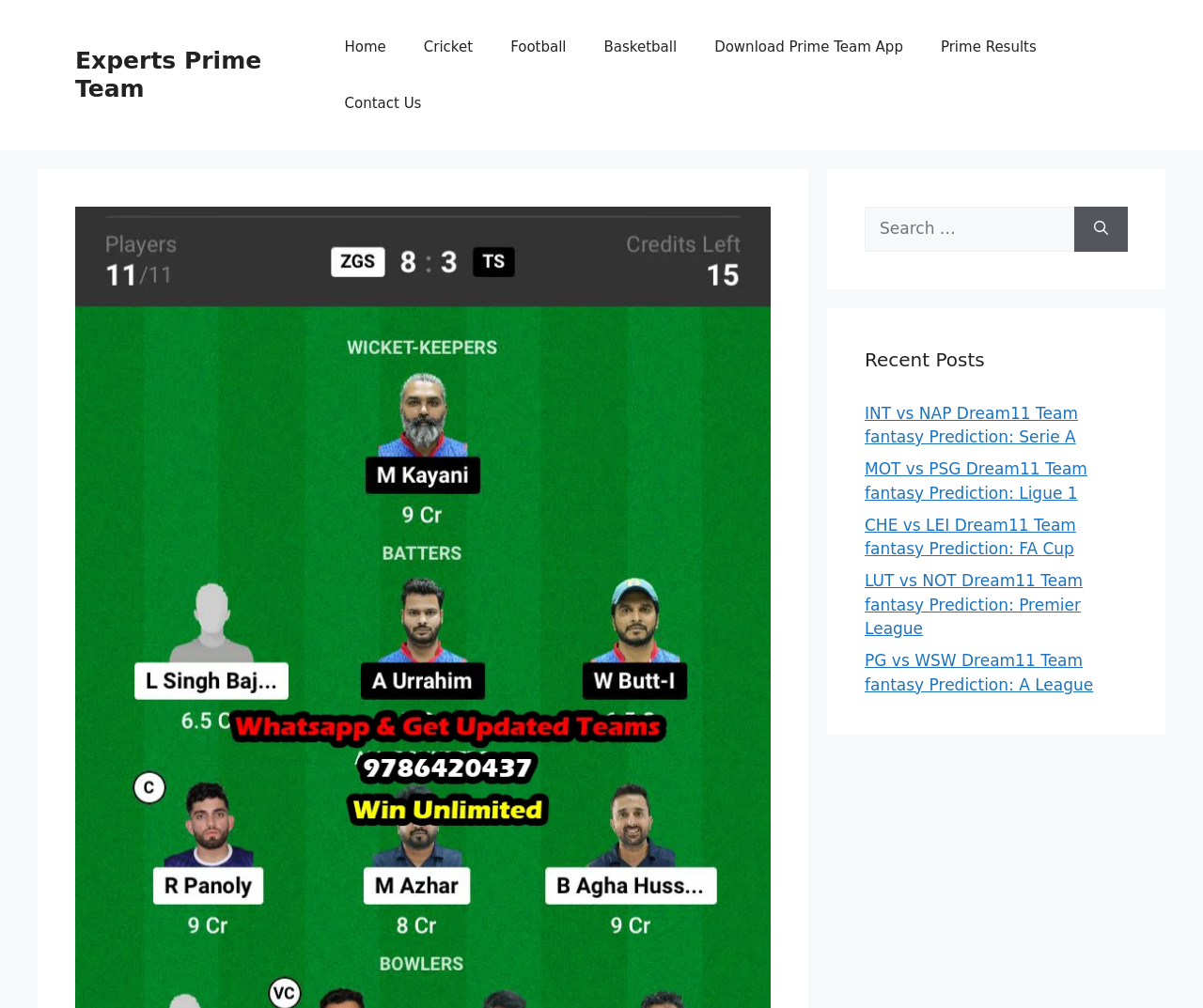Please give the bounding box coordinates of the area that should be clicked to fulfill the following instruction: "Go to Cricket page". The coordinates should be in the format of four float numbers from 0 to 1, i.e., [left, top, right, bottom].

[0.337, 0.019, 0.409, 0.075]